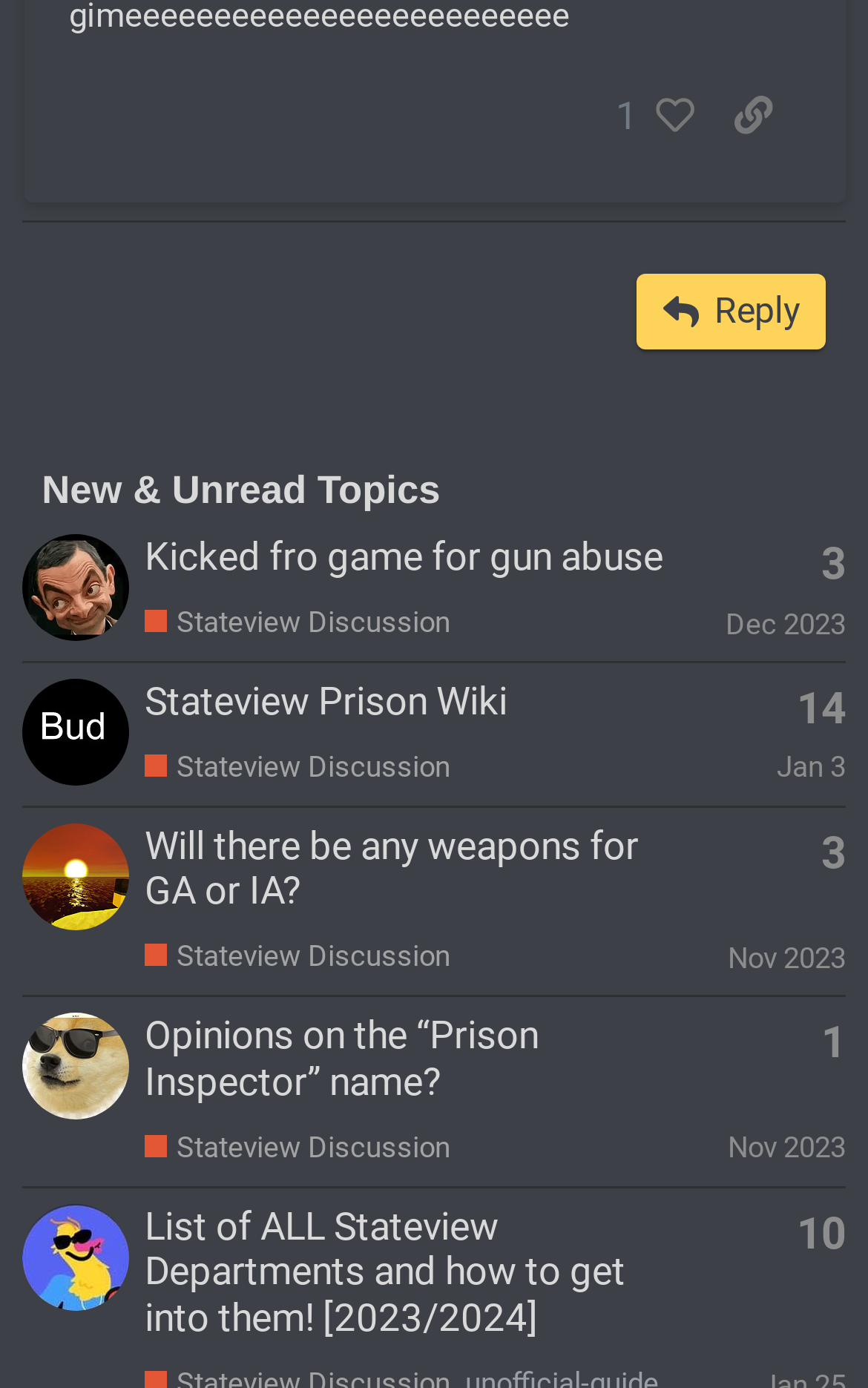Please specify the bounding box coordinates of the element that should be clicked to execute the given instruction: 'Reply to the post'. Ensure the coordinates are four float numbers between 0 and 1, expressed as [left, top, right, bottom].

[0.734, 0.197, 0.952, 0.251]